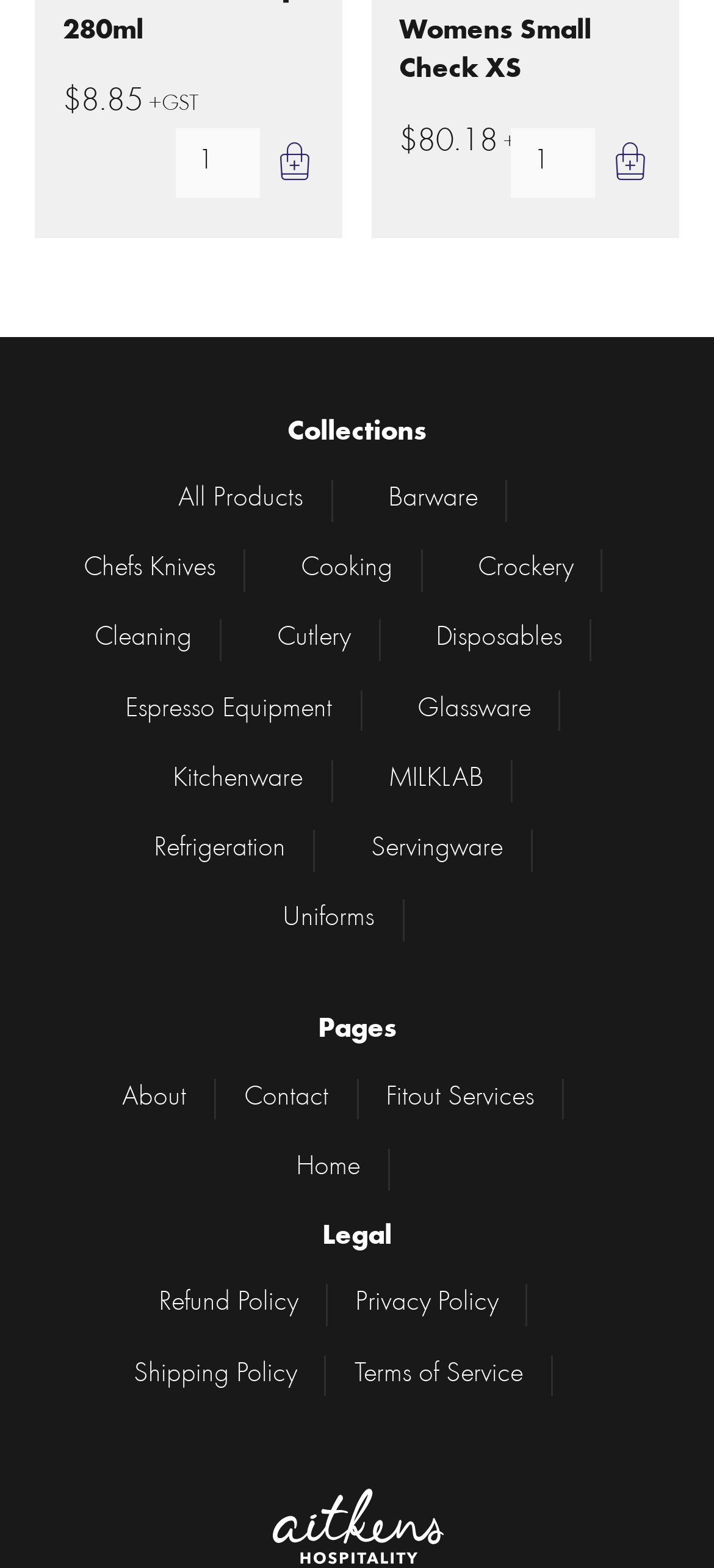Identify the bounding box coordinates for the element that needs to be clicked to fulfill this instruction: "Go to about page". Provide the coordinates in the format of four float numbers between 0 and 1: [left, top, right, bottom].

[0.171, 0.688, 0.303, 0.714]